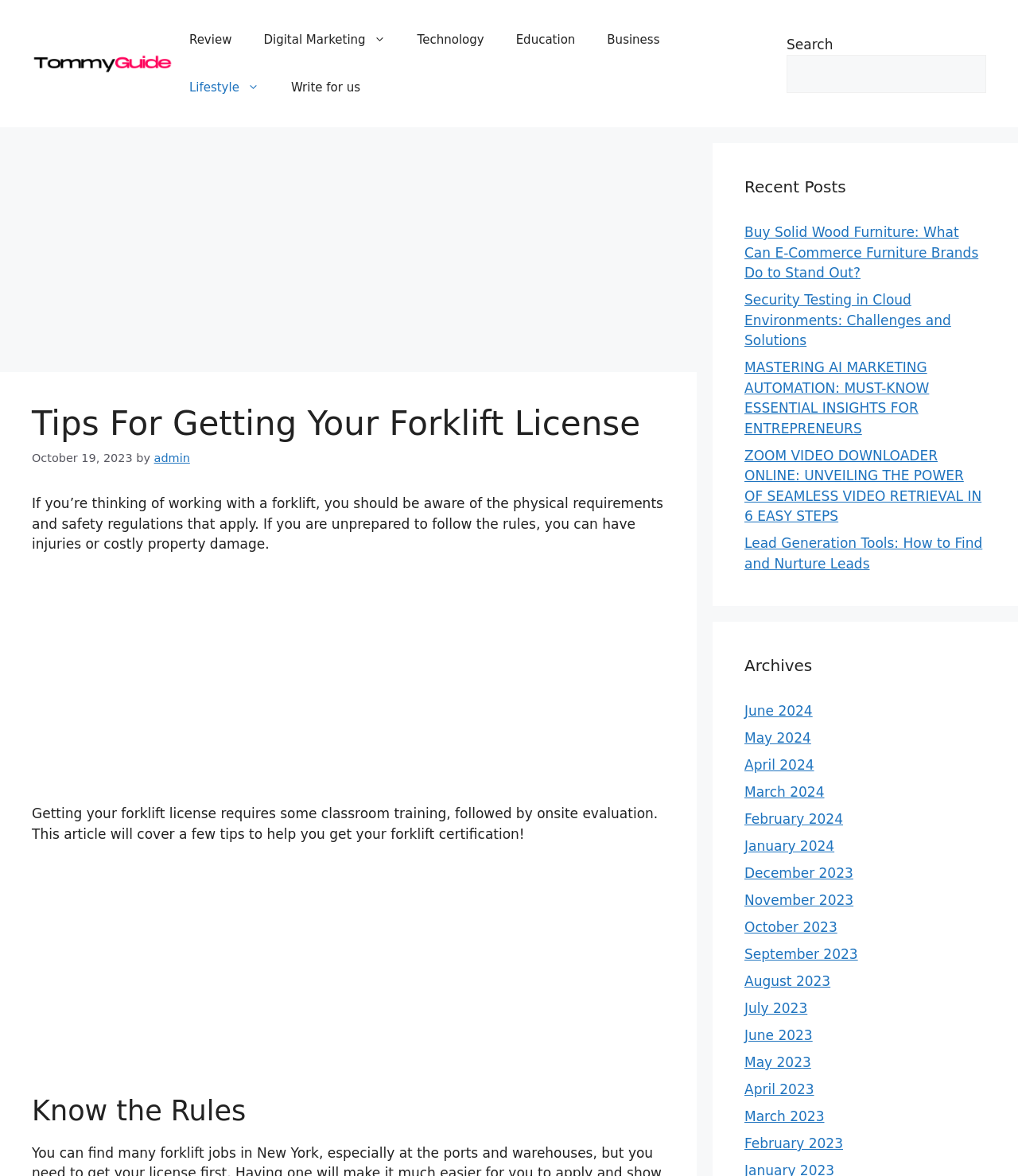Generate the text content of the main headline of the webpage.

Tips For Getting Your Forklift License